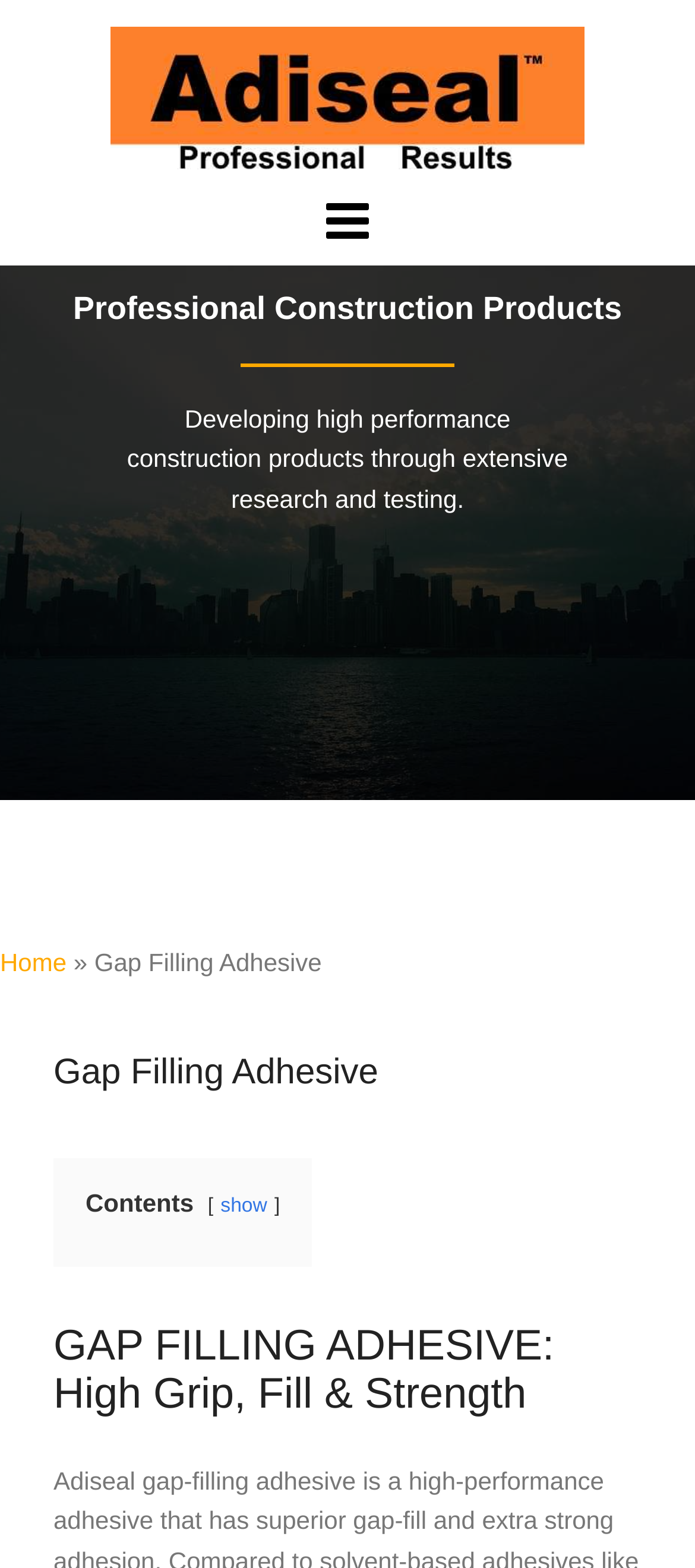Based on the image, provide a detailed response to the question:
What is the function of the 'show' link?

The function of the 'show' link can be inferred from its location next to the 'Contents' static text, suggesting that it is used to show the contents of the page.